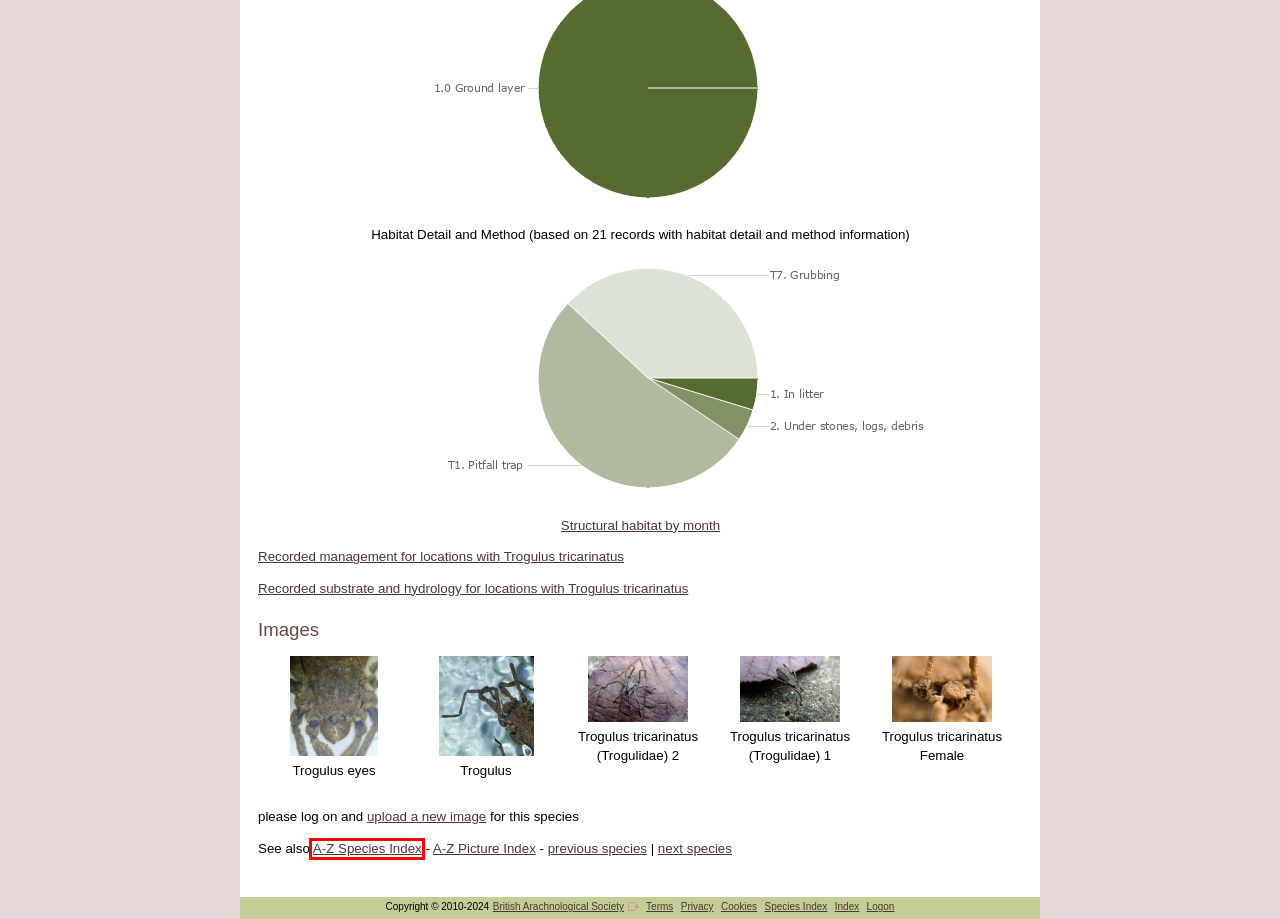Assess the screenshot of a webpage with a red bounding box and determine which webpage description most accurately matches the new page after clicking the element within the red box. Here are the options:
A. A-Z Species Index
B. Substrate and Hydrology
C. Distribution
D. Picture: Trogulus tricarinatus Female
E. Management
F. Structural habitat by month
G. Recording Methodology
H. A-Z Picture Index

A